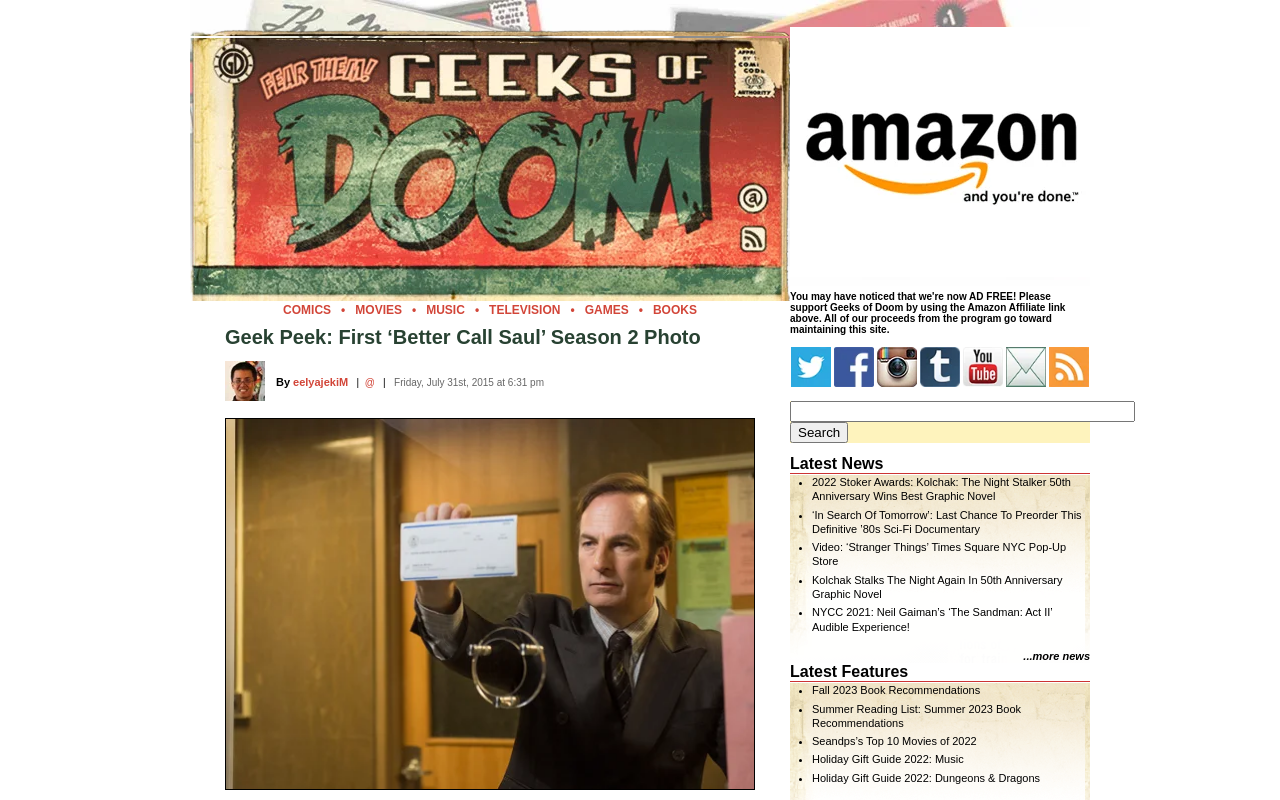Please provide a detailed answer to the question below by examining the image:
What is the affiliate link mentioned in the article?

The affiliate link can be found in the text 'Please support Geeks of Doom by using the Amazon Affiliate link above' which indicates that the affiliate link is from Amazon.